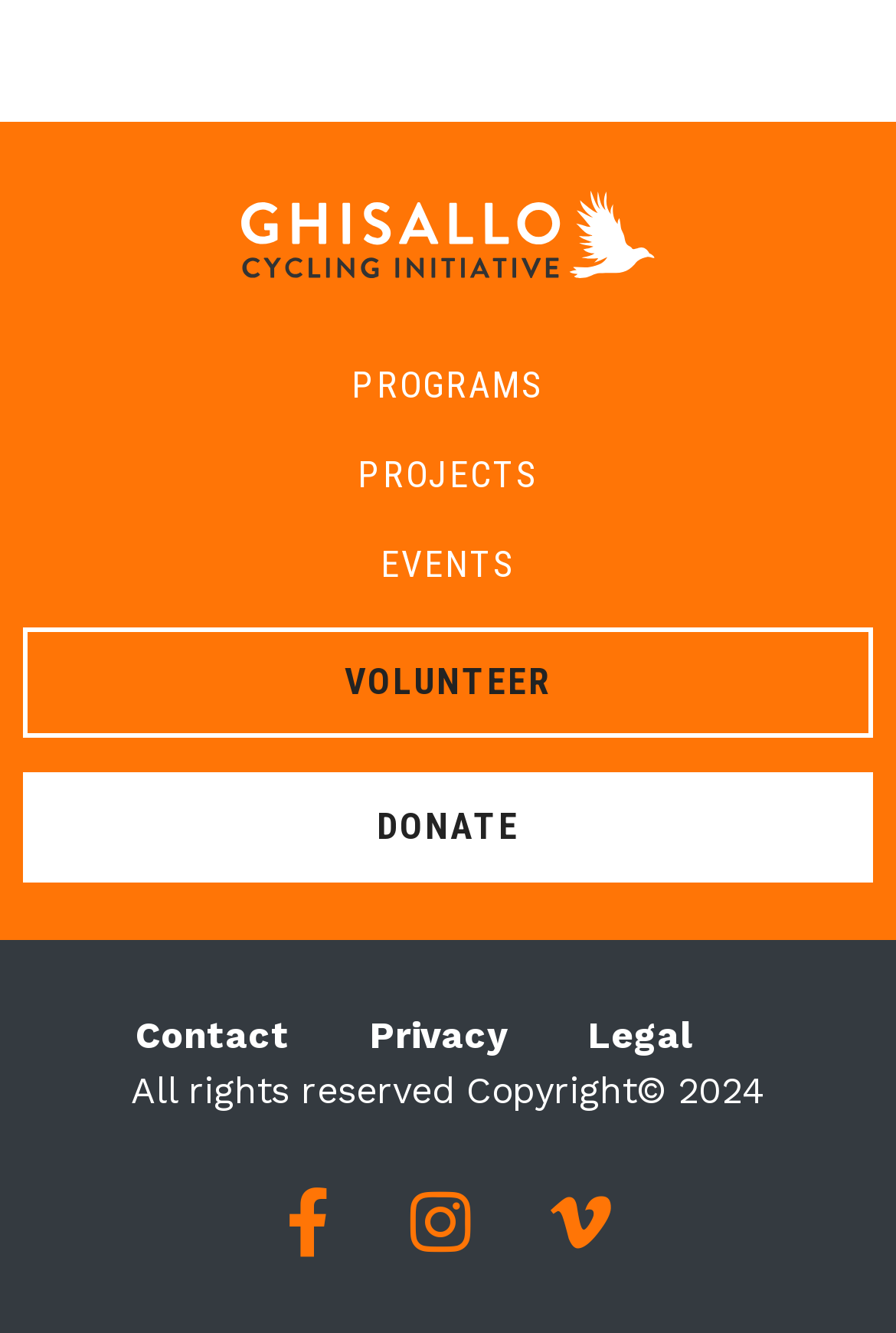Please pinpoint the bounding box coordinates for the region I should click to adhere to this instruction: "explore PROGRAMS".

[0.392, 0.273, 0.608, 0.305]